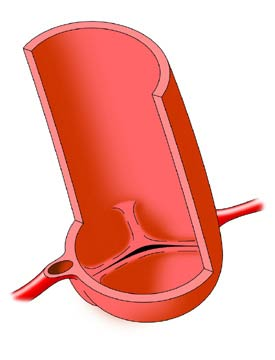Please respond to the question using a single word or phrase:
What complication can a bicuspid aortic valve lead to?

aortic stenosis